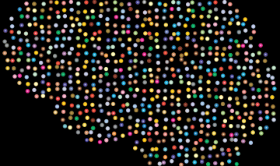What theme is reflected in the image?
Ensure your answer is thorough and detailed.

The image is part of a broader discussion on technology and research data backup, which suggests that the artwork reflects themes related to education and innovation. Specifically, the image highlights the intersection of creativity and technology in academic contexts, making academic innovation a key theme.